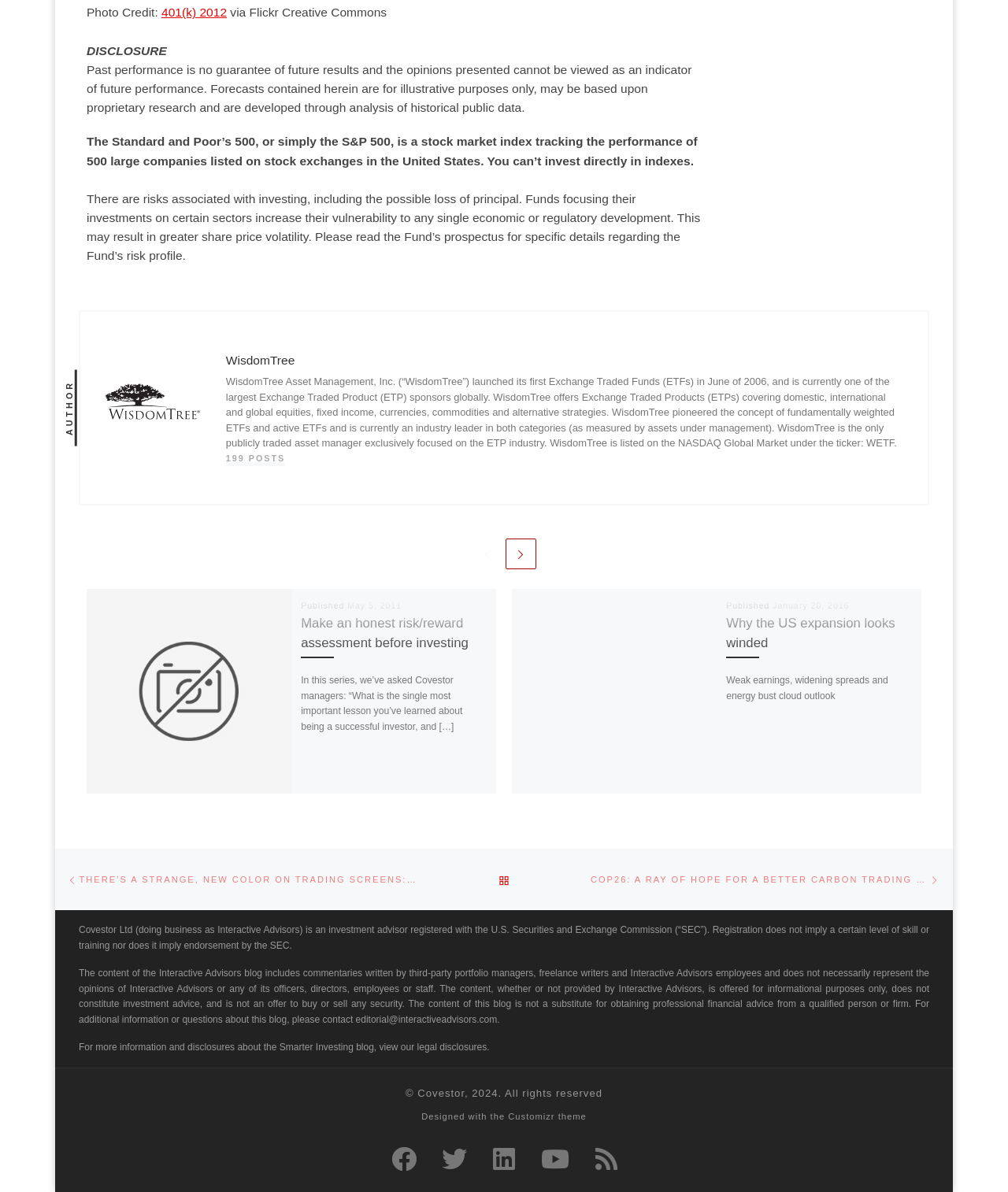What is the copyright year of the webpage content?
Using the image, answer in one word or phrase.

2024